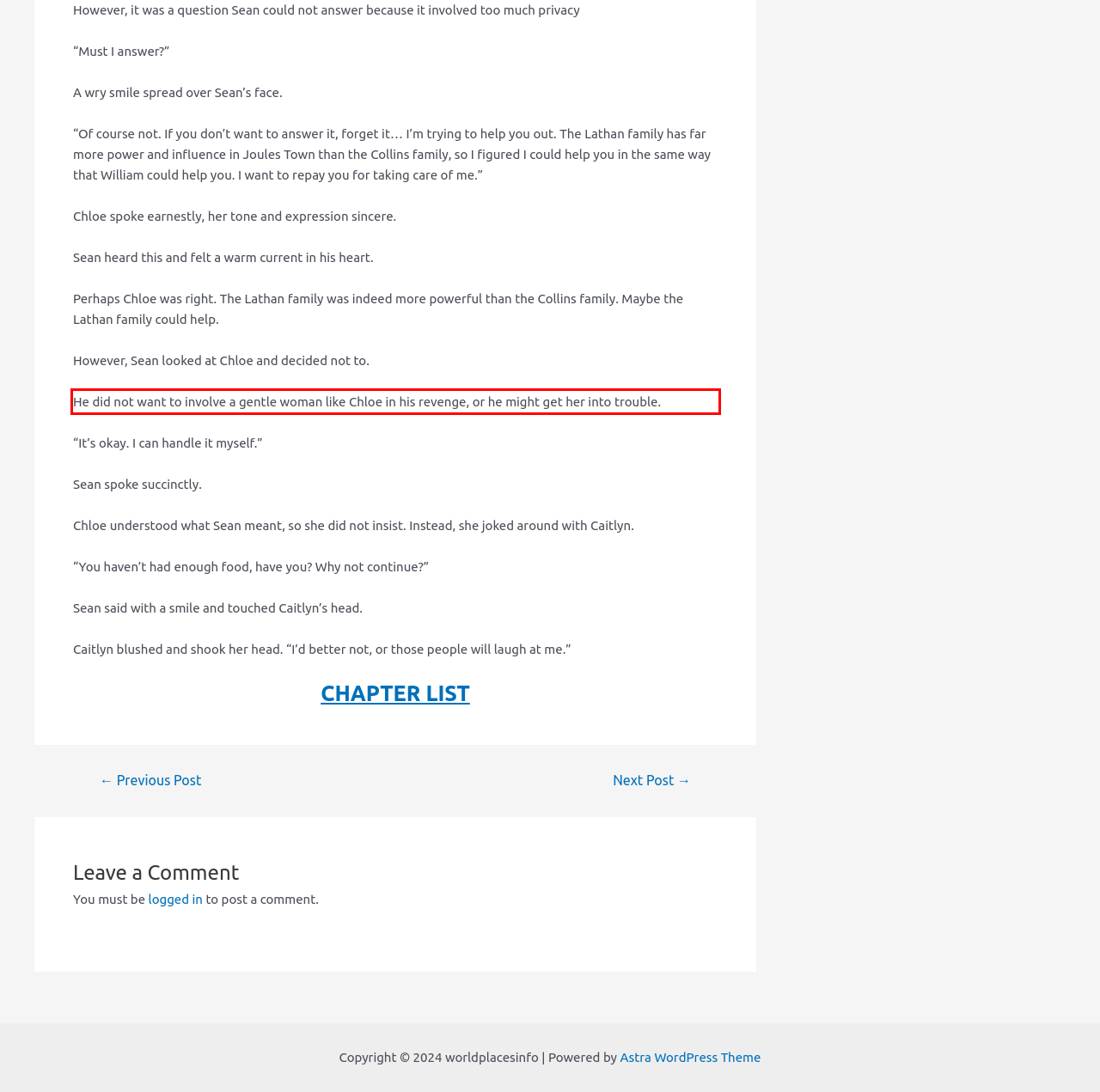You are given a webpage screenshot with a red bounding box around a UI element. Extract and generate the text inside this red bounding box.

He did not want to involve a gentle woman like Chloe in his revenge, or he might get her into trouble.